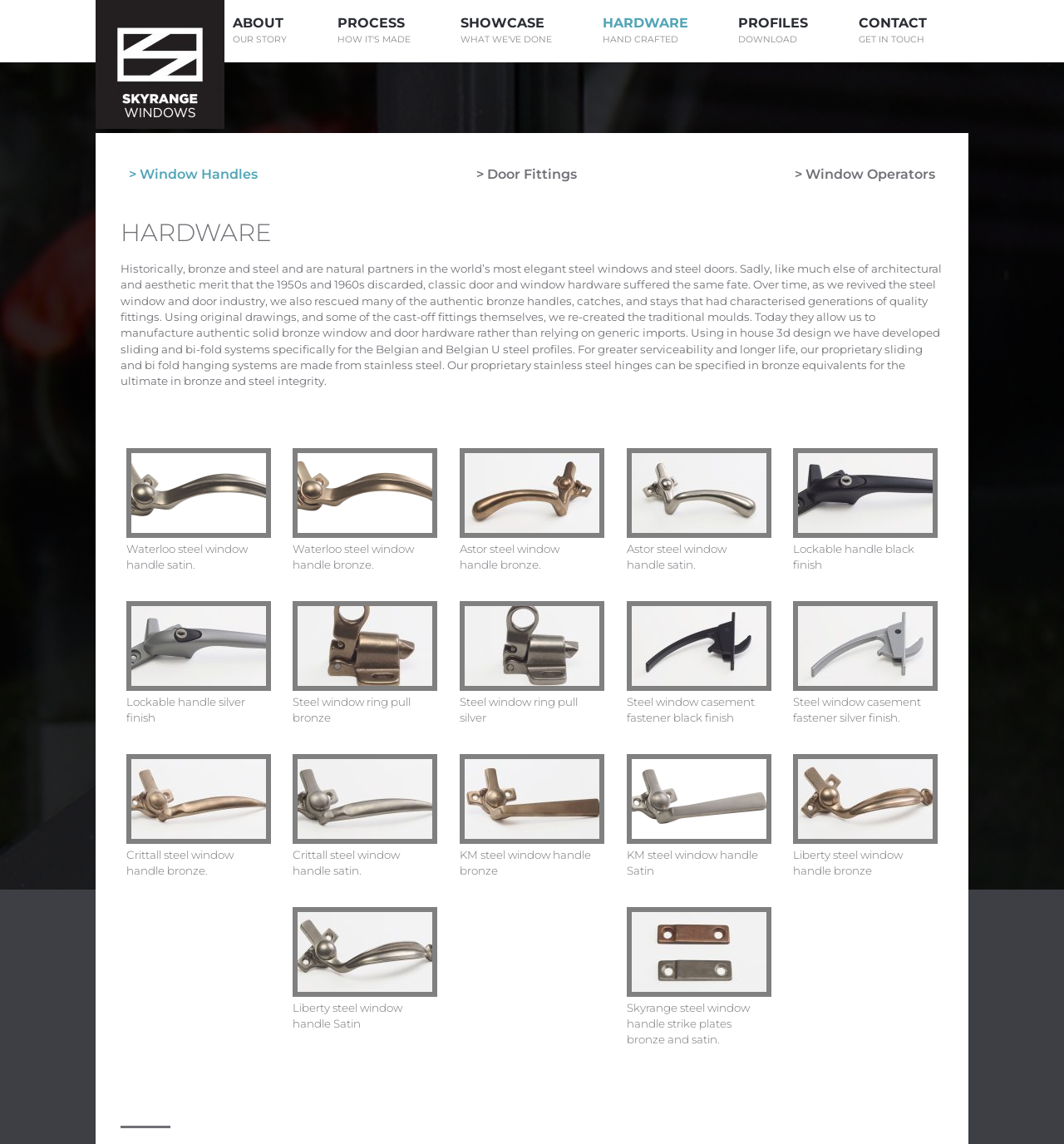Find the bounding box coordinates of the clickable area required to complete the following action: "Click on ABOUT OUR STORY".

[0.219, 0.013, 0.309, 0.041]